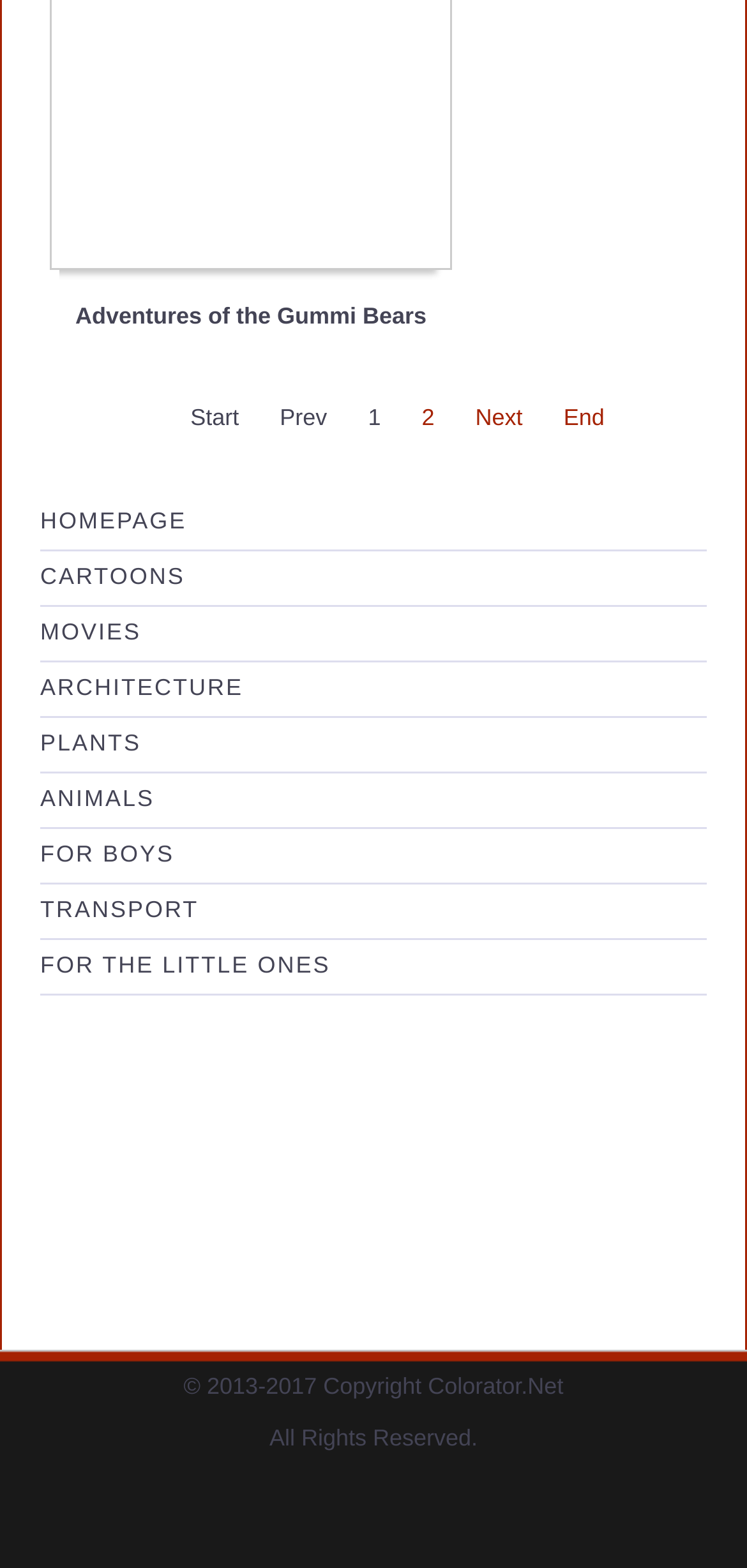Answer the question with a single word or phrase: 
What is the first link on the webpage?

Adventures of the Gummi Bears